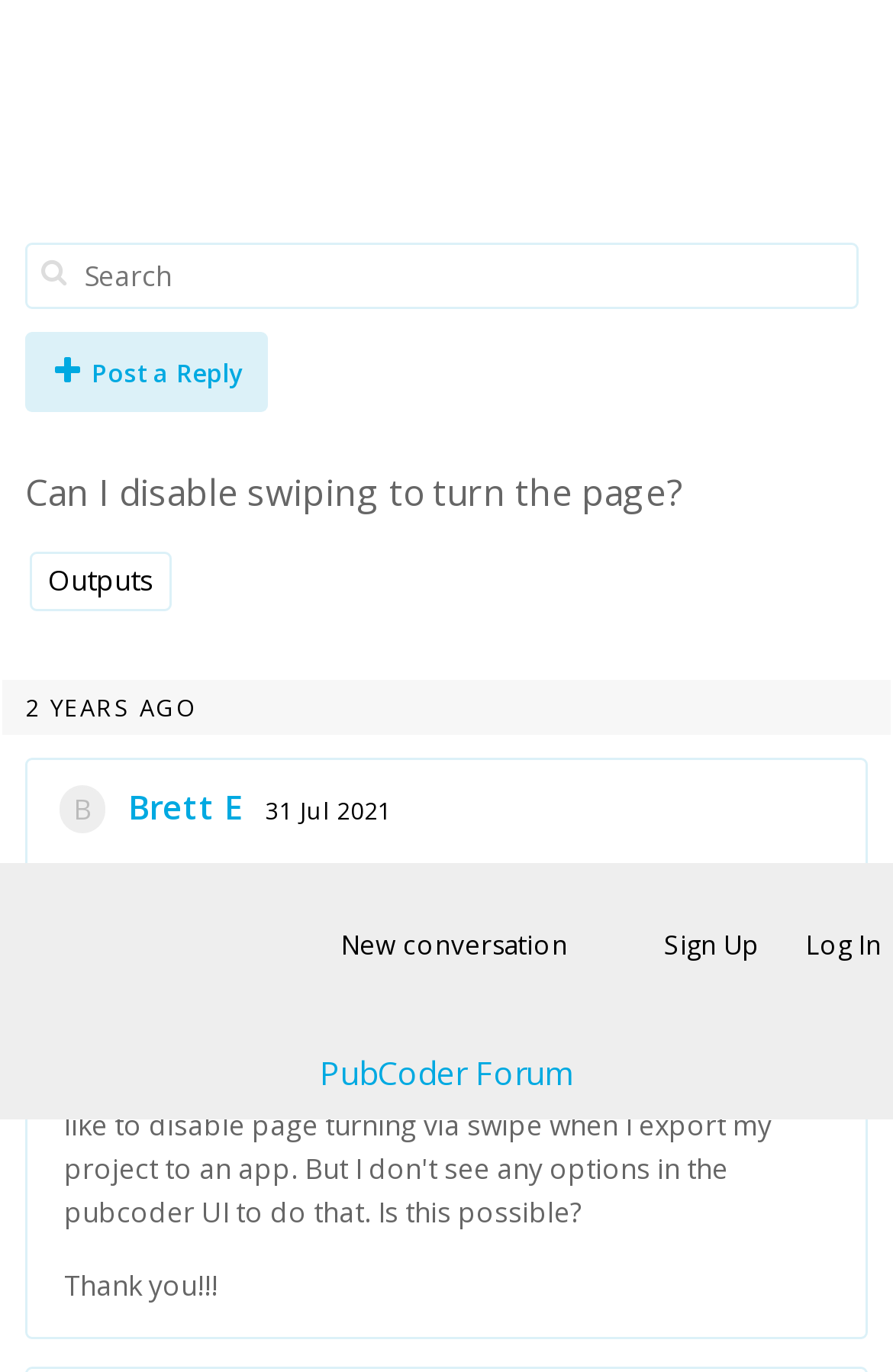Pinpoint the bounding box coordinates of the clickable area necessary to execute the following instruction: "View profile of 'Brett E'". The coordinates should be given as four float numbers between 0 and 1, namely [left, top, right, bottom].

[0.072, 0.387, 0.2, 0.418]